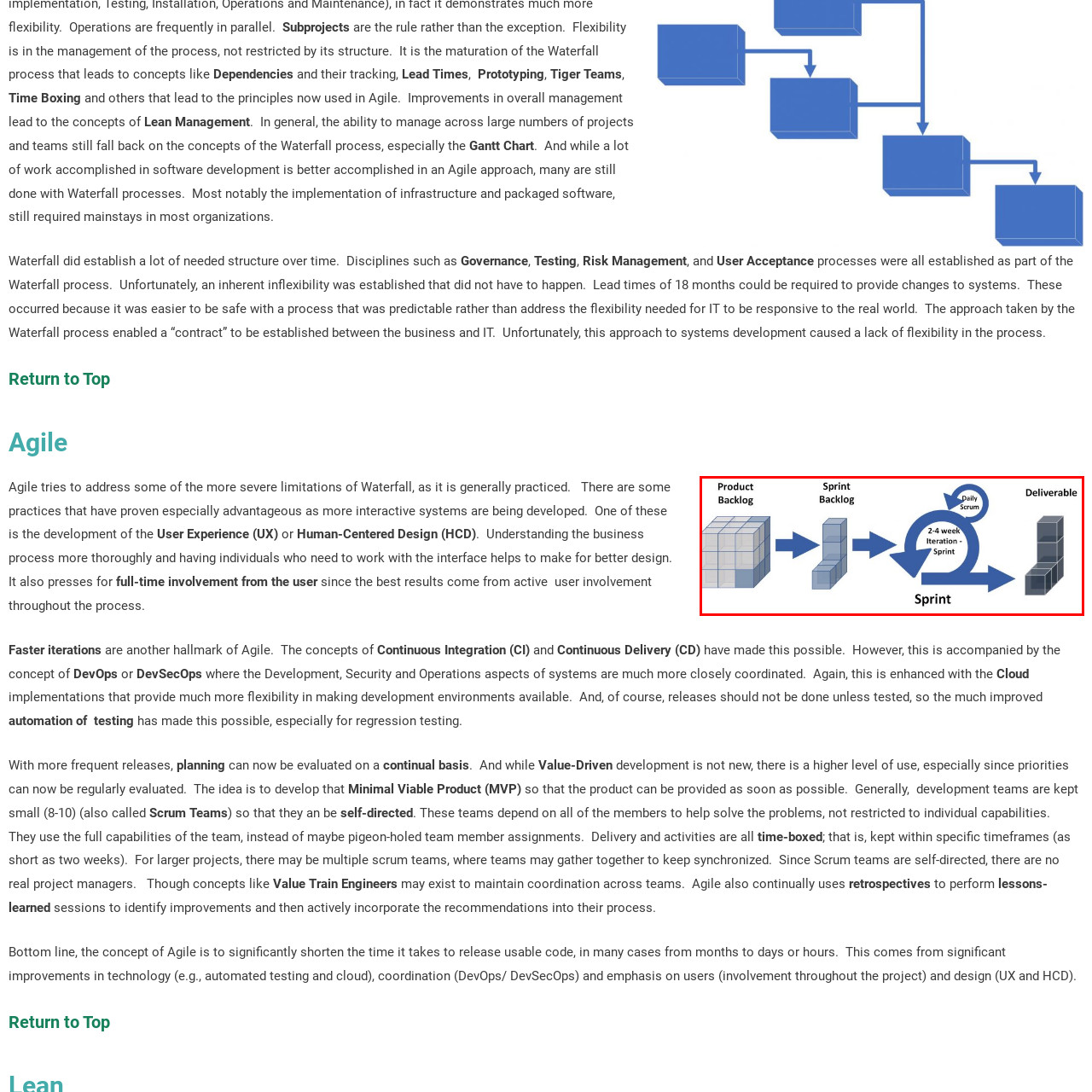Direct your attention to the section outlined in red and answer the following question with a single word or brief phrase: 
What is the typical duration of a Sprint?

2-4 weeks